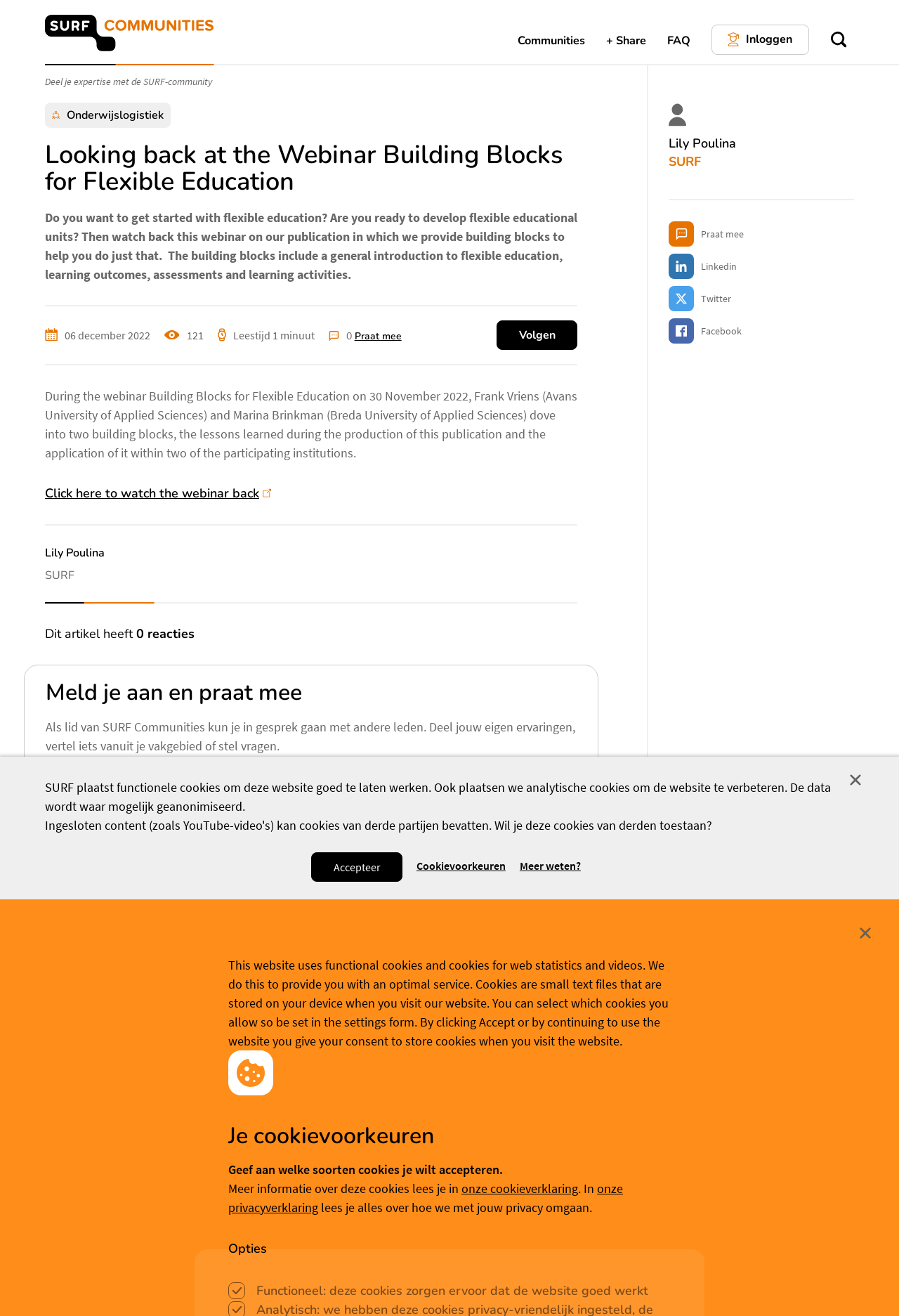Generate the title text from the webpage.

Looking back at the Webinar Building Blocks for Flexible Education